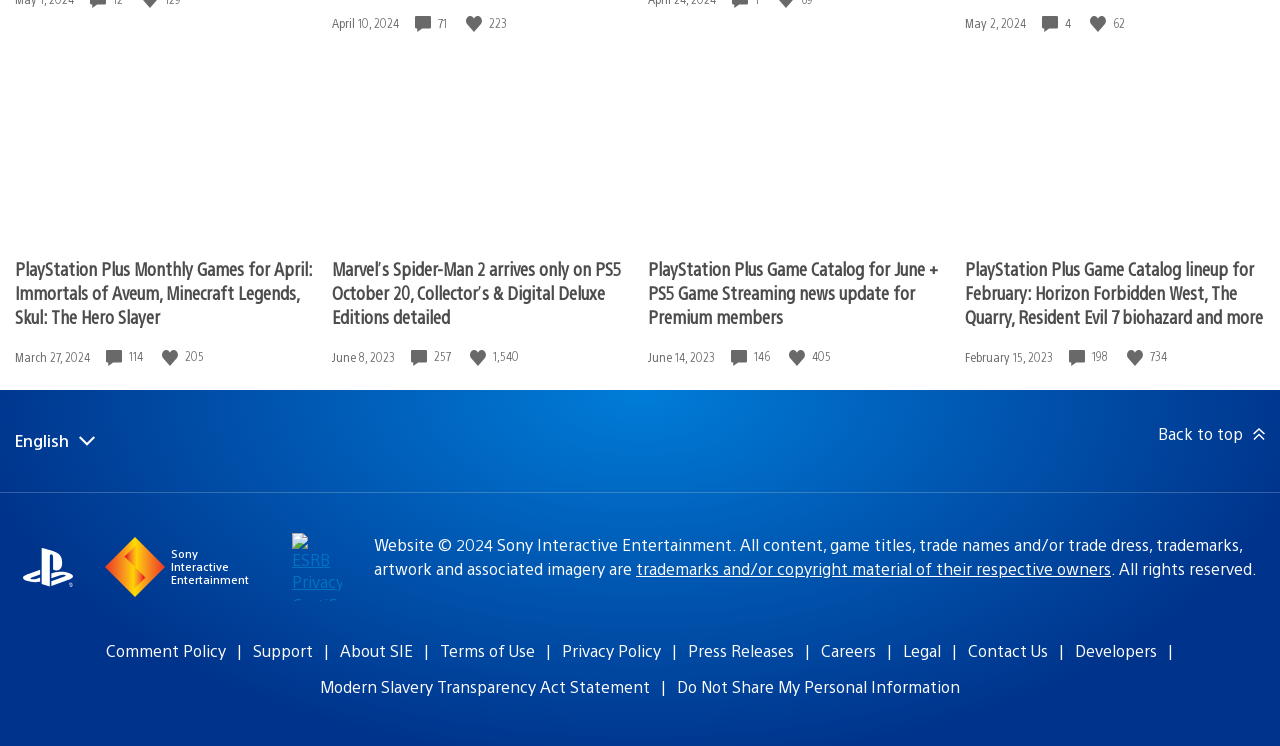Respond to the question below with a single word or phrase: What is the region currently selected?

English